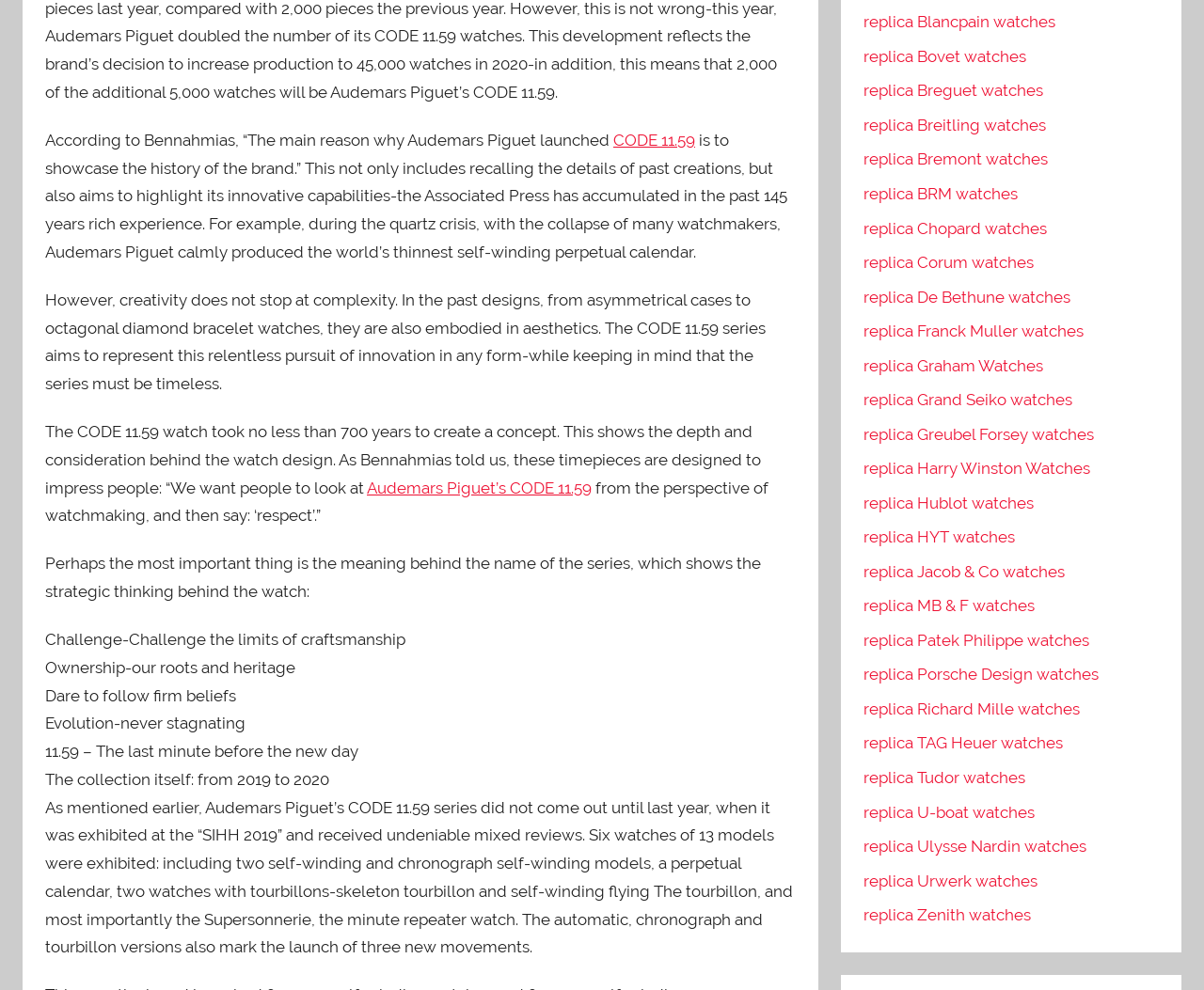Determine the bounding box coordinates for the element that should be clicked to follow this instruction: "Click on here". The coordinates should be given as four float numbers between 0 and 1, in the format [left, top, right, bottom].

None